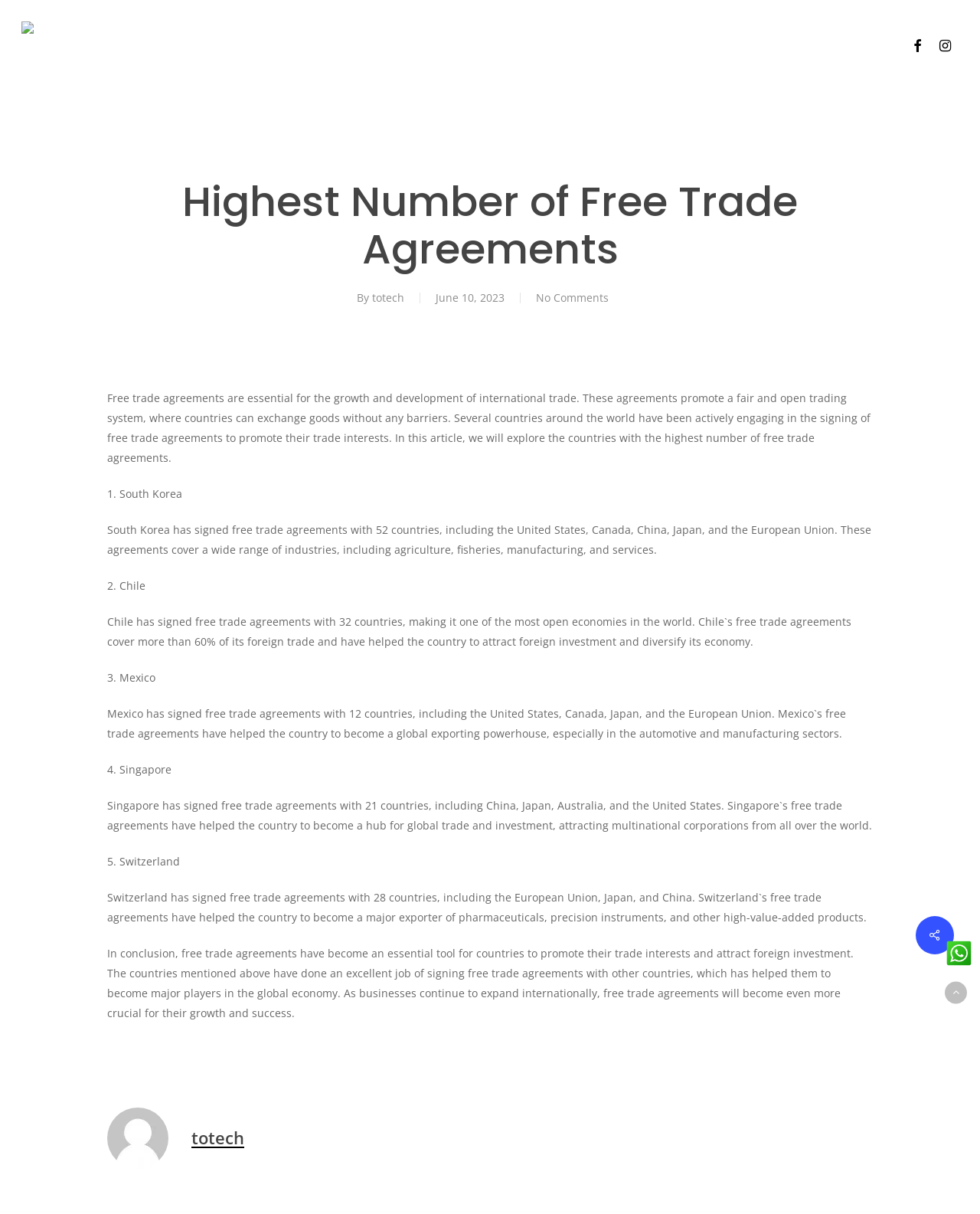What is the position of the 'ToTeCH' image on the webpage?
Can you provide an in-depth and detailed response to the question?

The 'ToTeCH' image is located at the top-left corner of the webpage, with a bounding box coordinate of [0.022, 0.018, 0.15, 0.056], which indicates its position on the webpage.